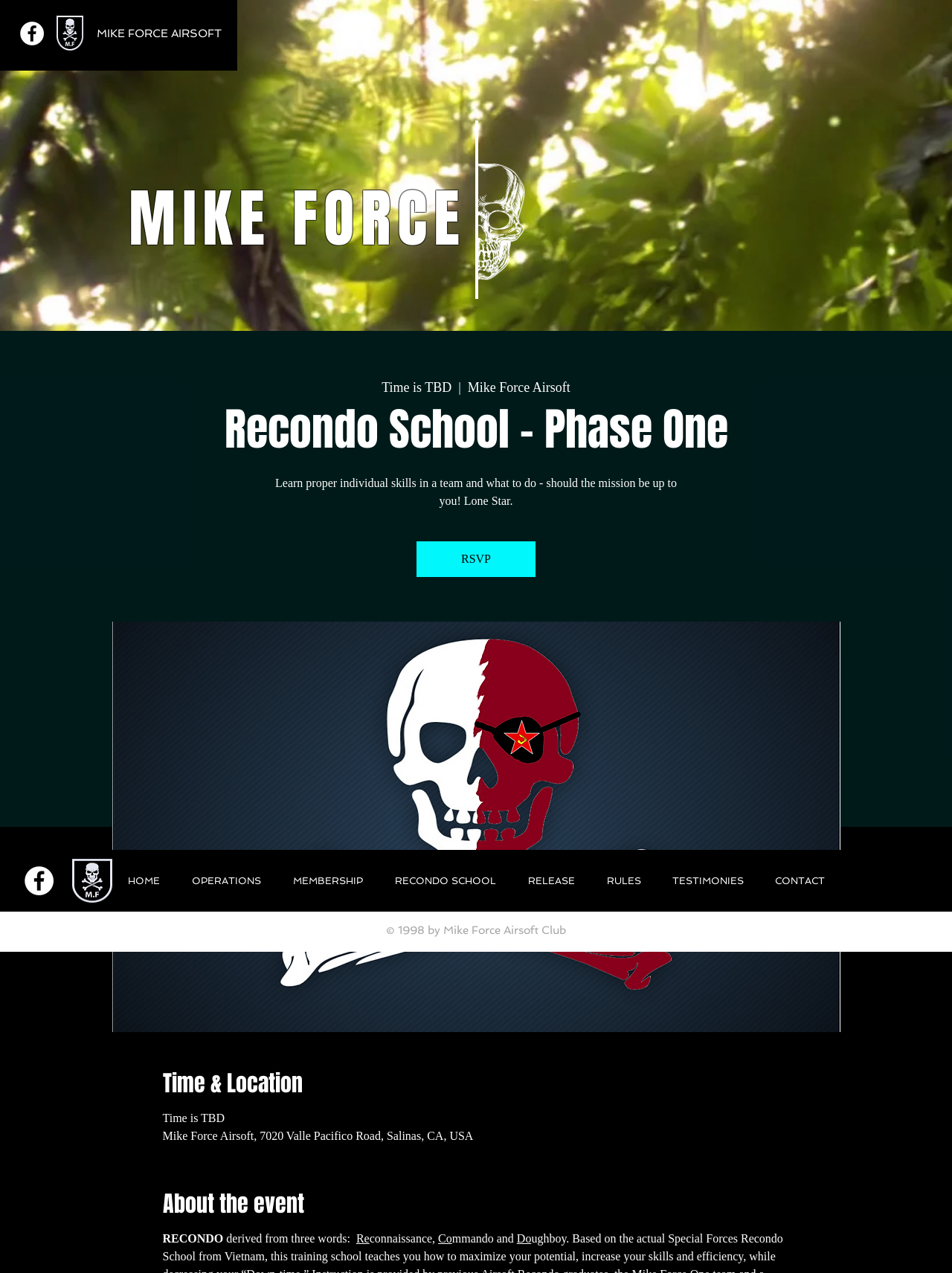Please identify the bounding box coordinates of the clickable area that will fulfill the following instruction: "View the OPERATIONS page". The coordinates should be in the format of four float numbers between 0 and 1, i.e., [left, top, right, bottom].

[0.184, 0.683, 0.291, 0.702]